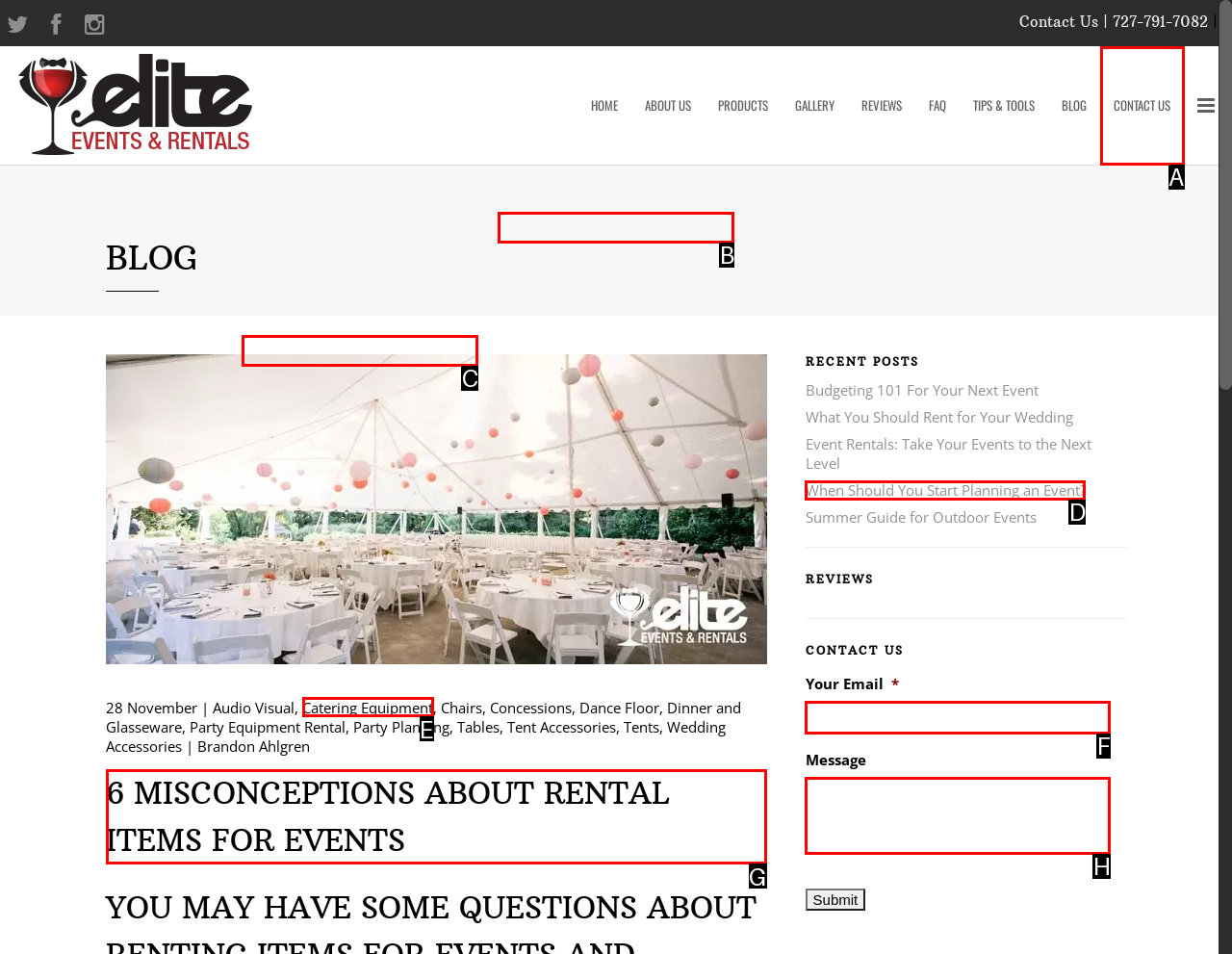Which letter corresponds to the correct option to complete the task: Read the blog post '6 MISCONCEPTIONS ABOUT RENTAL ITEMS FOR EVENTS'?
Answer with the letter of the chosen UI element.

G